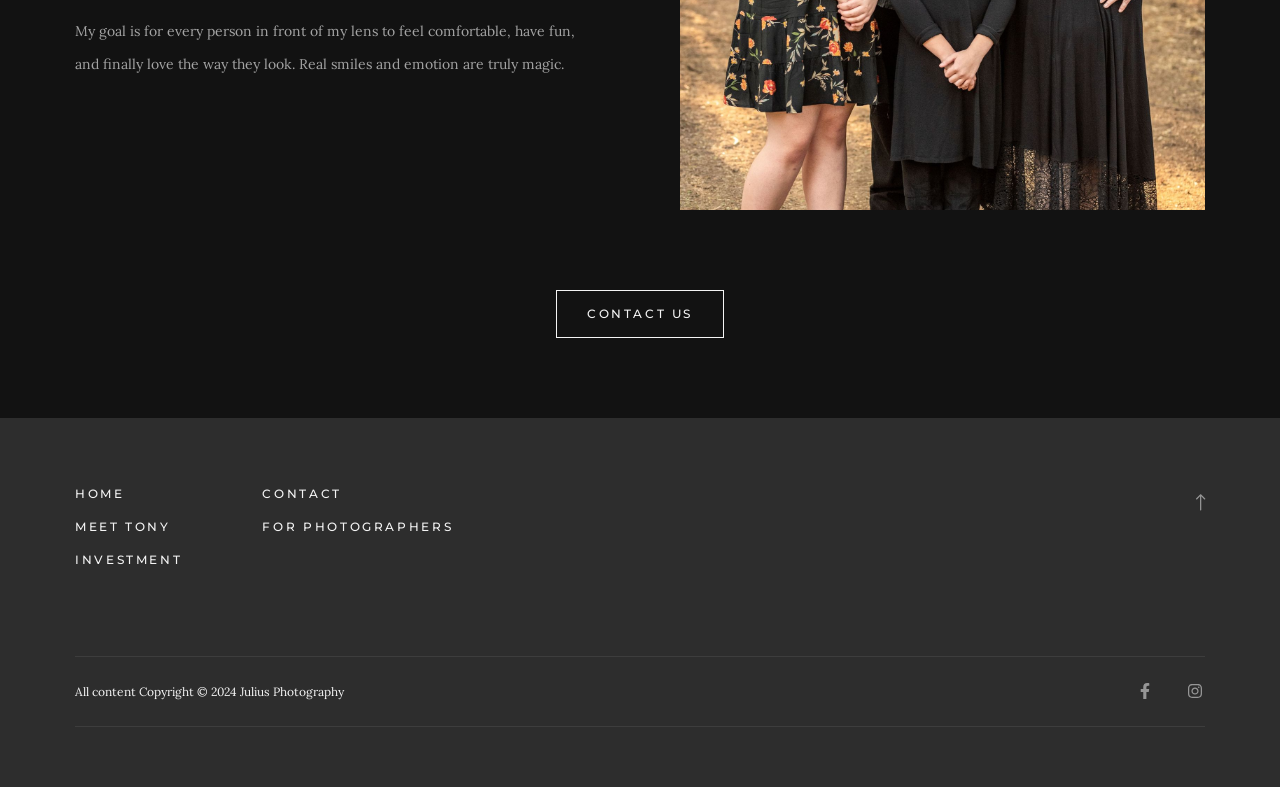Extract the bounding box coordinates of the UI element described by: "Contact". The coordinates should include four float numbers ranging from 0 to 1, e.g., [left, top, right, bottom].

[0.205, 0.607, 0.267, 0.649]